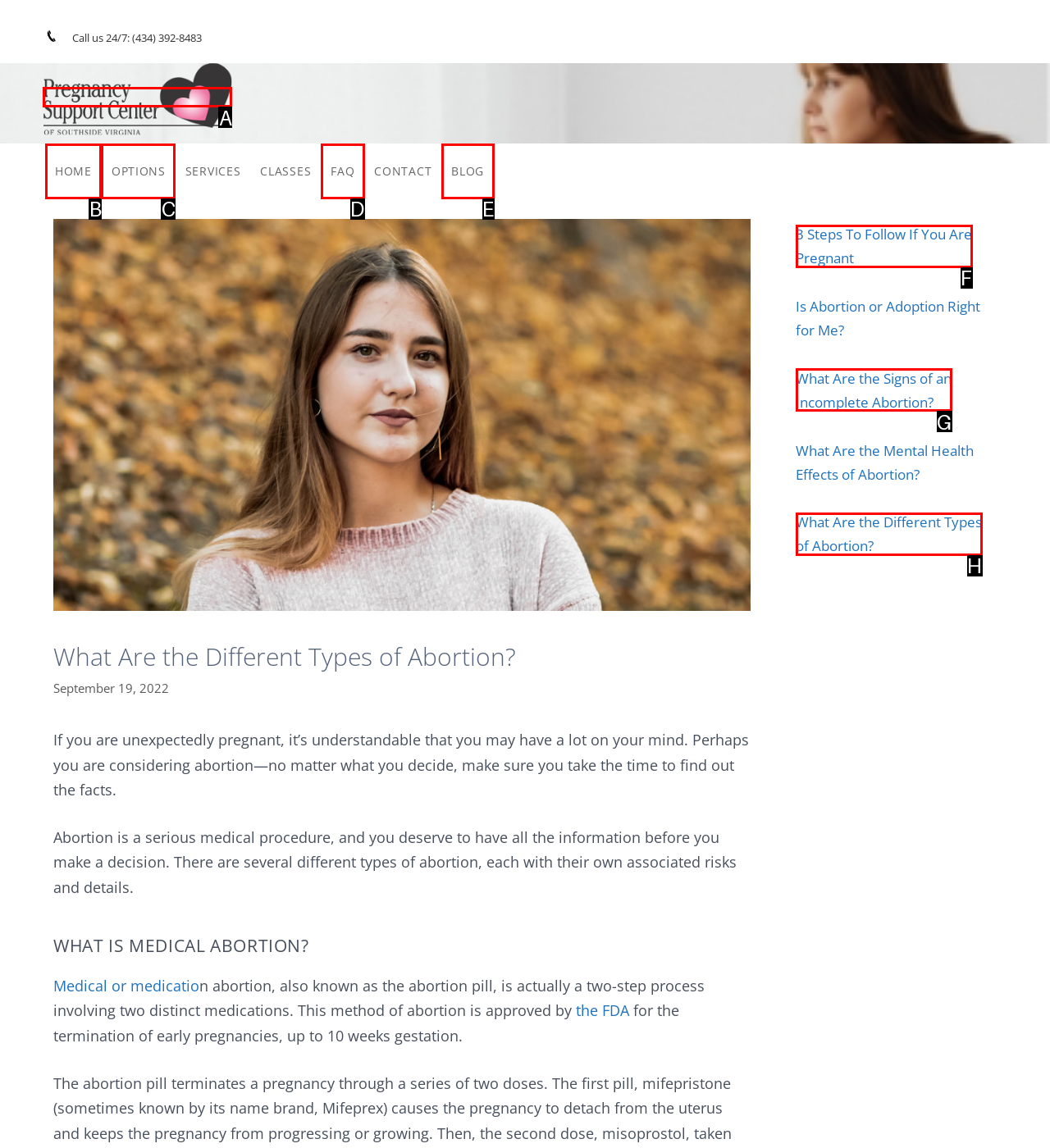Which HTML element should be clicked to complete the task: Click the '3 Steps To Follow If You Are Pregnant' link? Answer with the letter of the corresponding option.

F